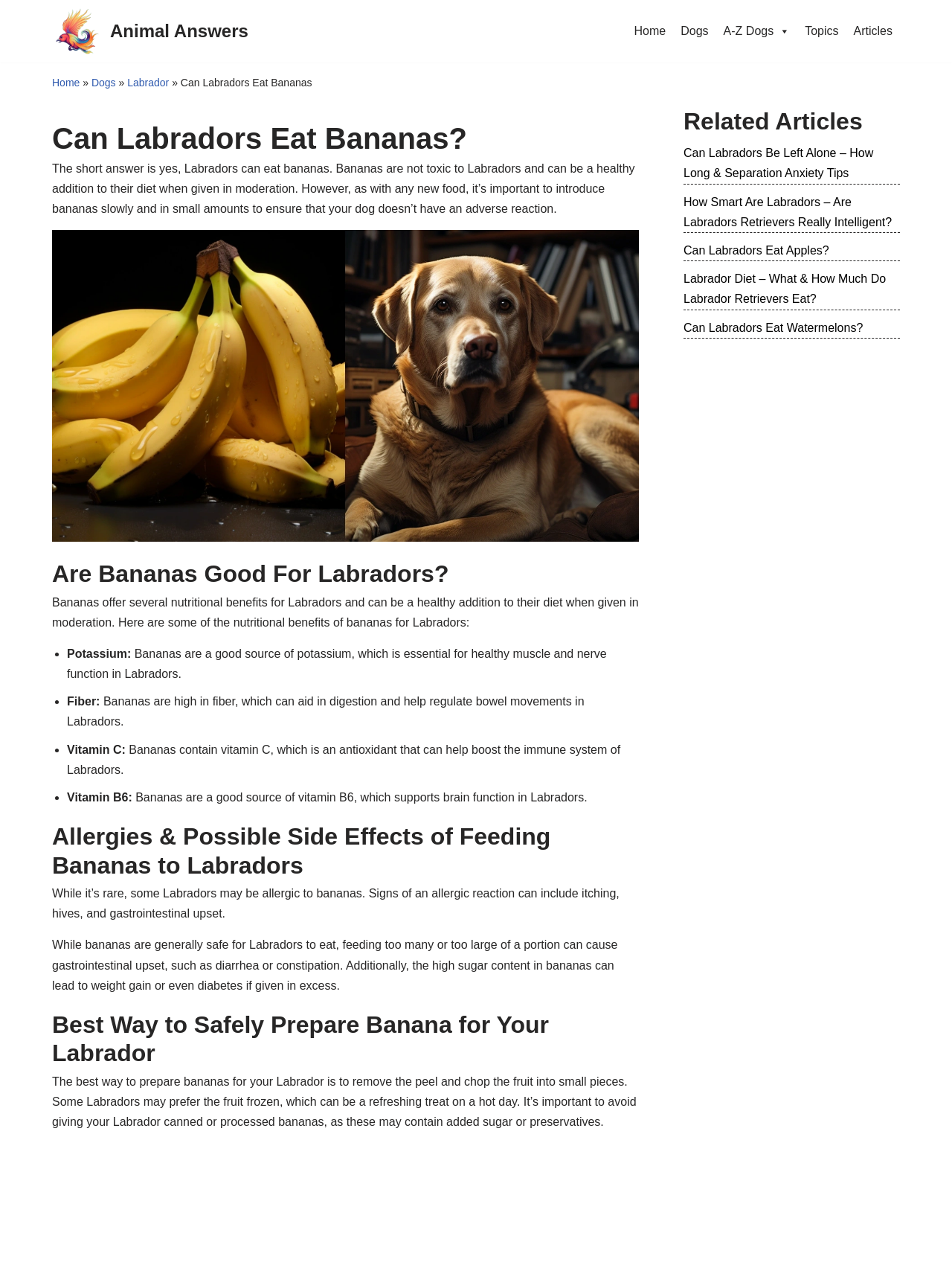Please locate the bounding box coordinates of the region I need to click to follow this instruction: "Click on the 'Labrador' link".

[0.134, 0.06, 0.178, 0.07]